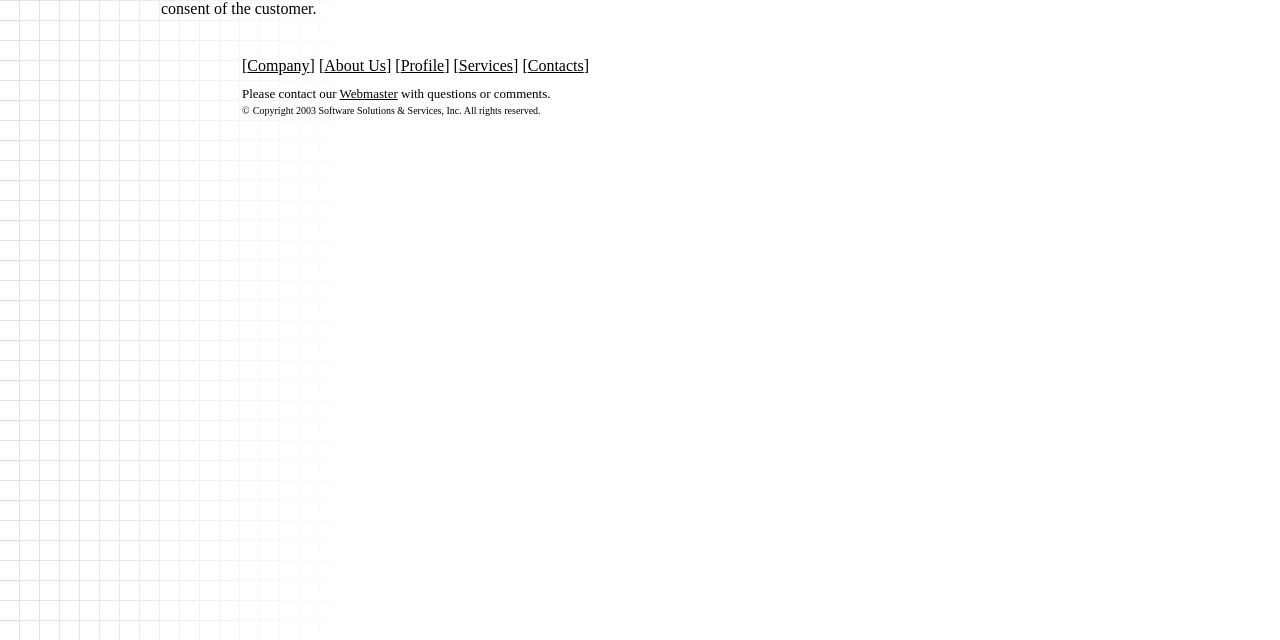Please predict the bounding box coordinates (top-left x, top-left y, bottom-right x, bottom-right y) for the UI element in the screenshot that fits the description: Services

[0.358, 0.089, 0.401, 0.116]